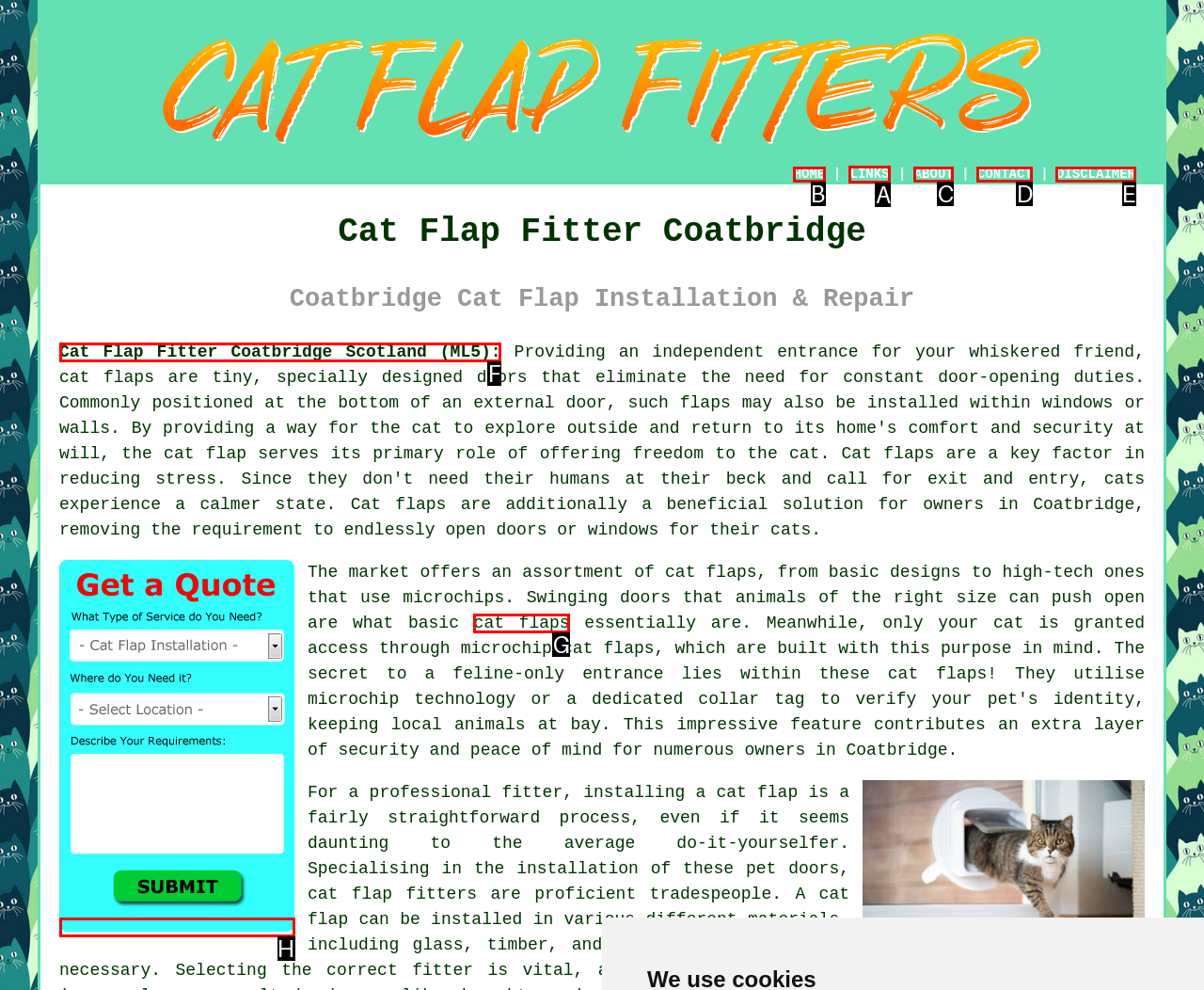Find the option that fits the given description: cat flaps
Answer with the letter representing the correct choice directly.

G